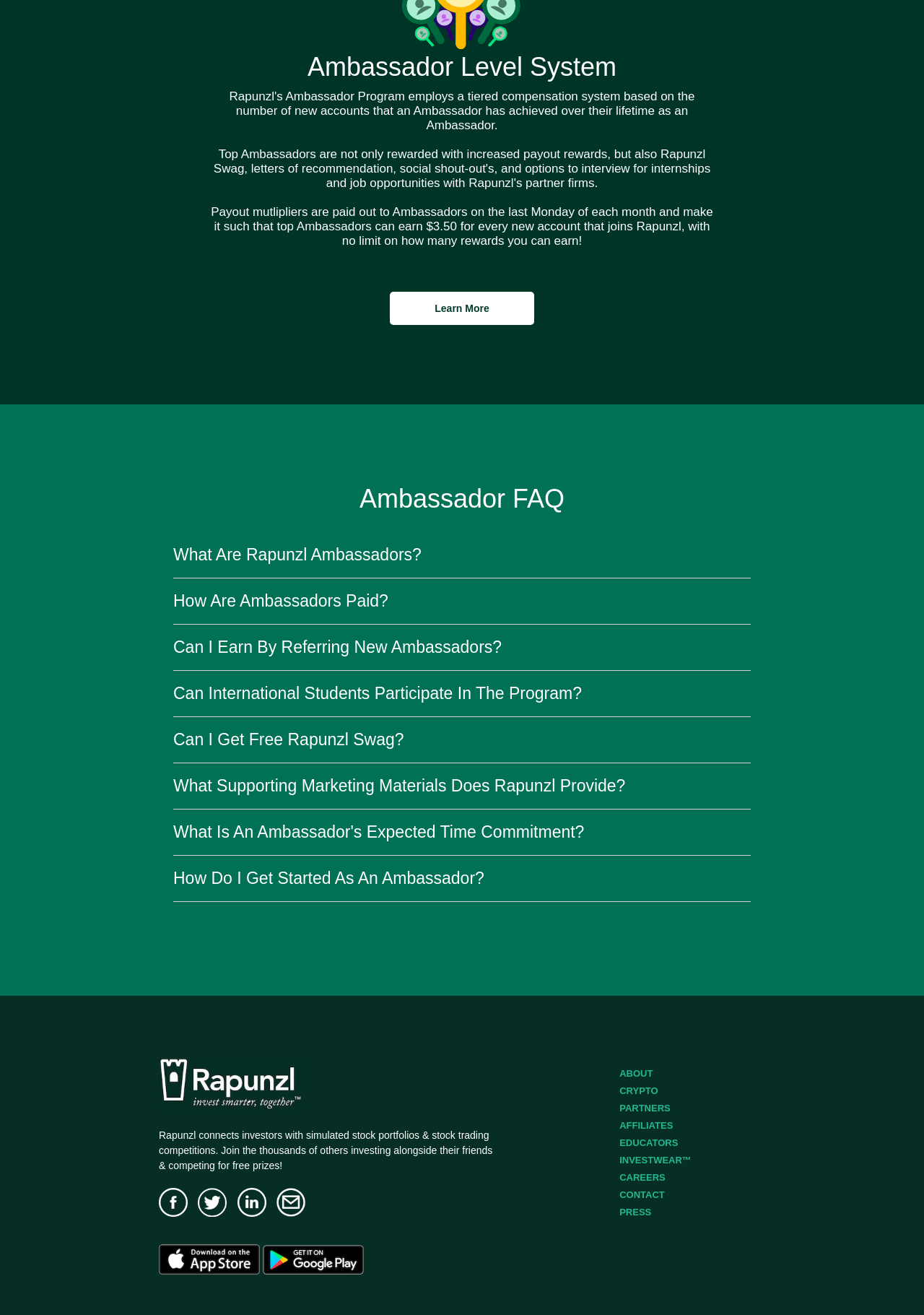Determine the bounding box coordinates for the clickable element required to fulfill the instruction: "Download the Rapunzl app in the App Store". Provide the coordinates as four float numbers between 0 and 1, i.e., [left, top, right, bottom].

[0.172, 0.961, 0.285, 0.971]